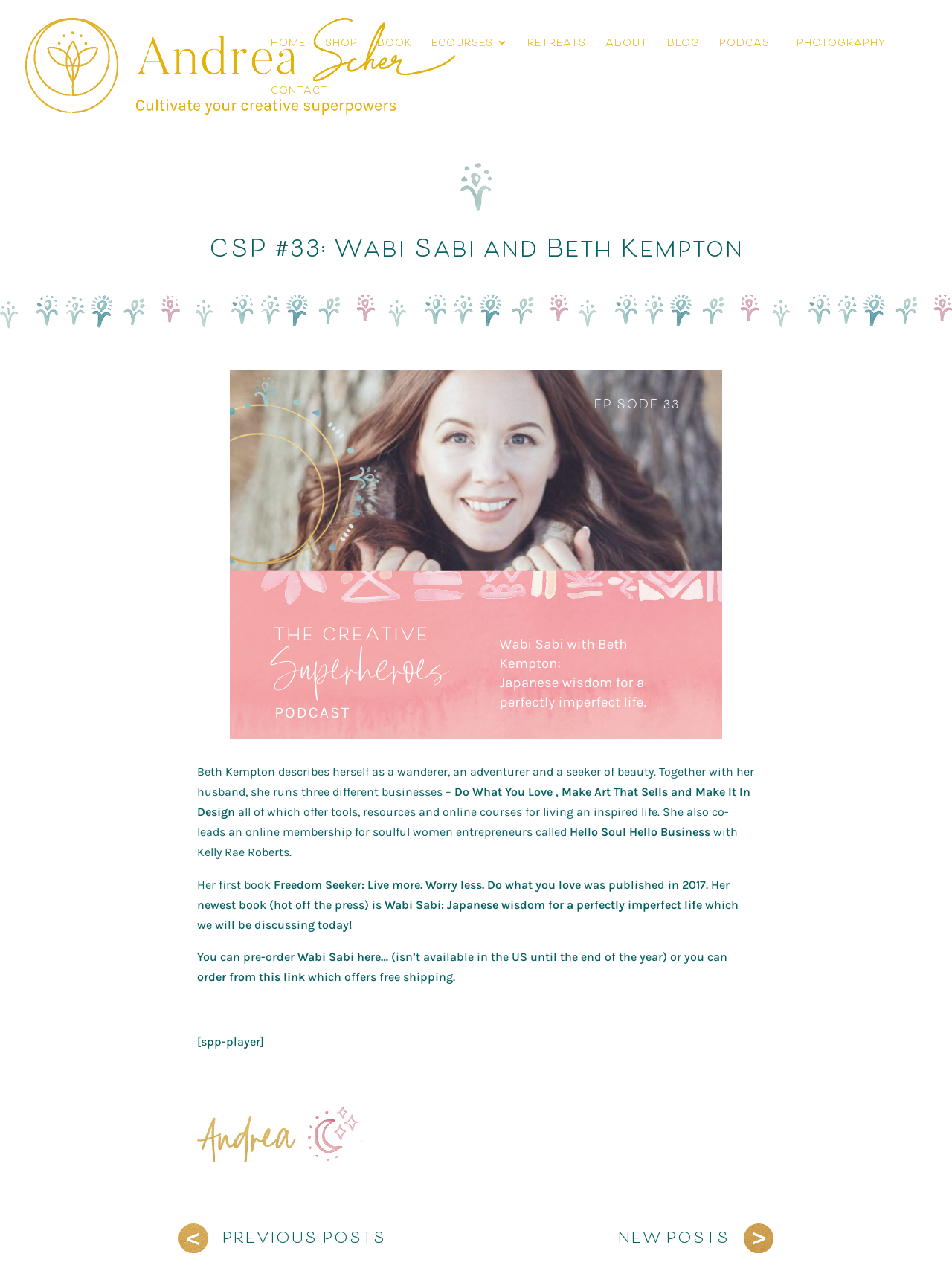Give the bounding box coordinates for this UI element: "Laboratoire d'imagerie biomédicale (LIB)". The coordinates should be four float numbers between 0 and 1, arranged as [left, top, right, bottom].

None